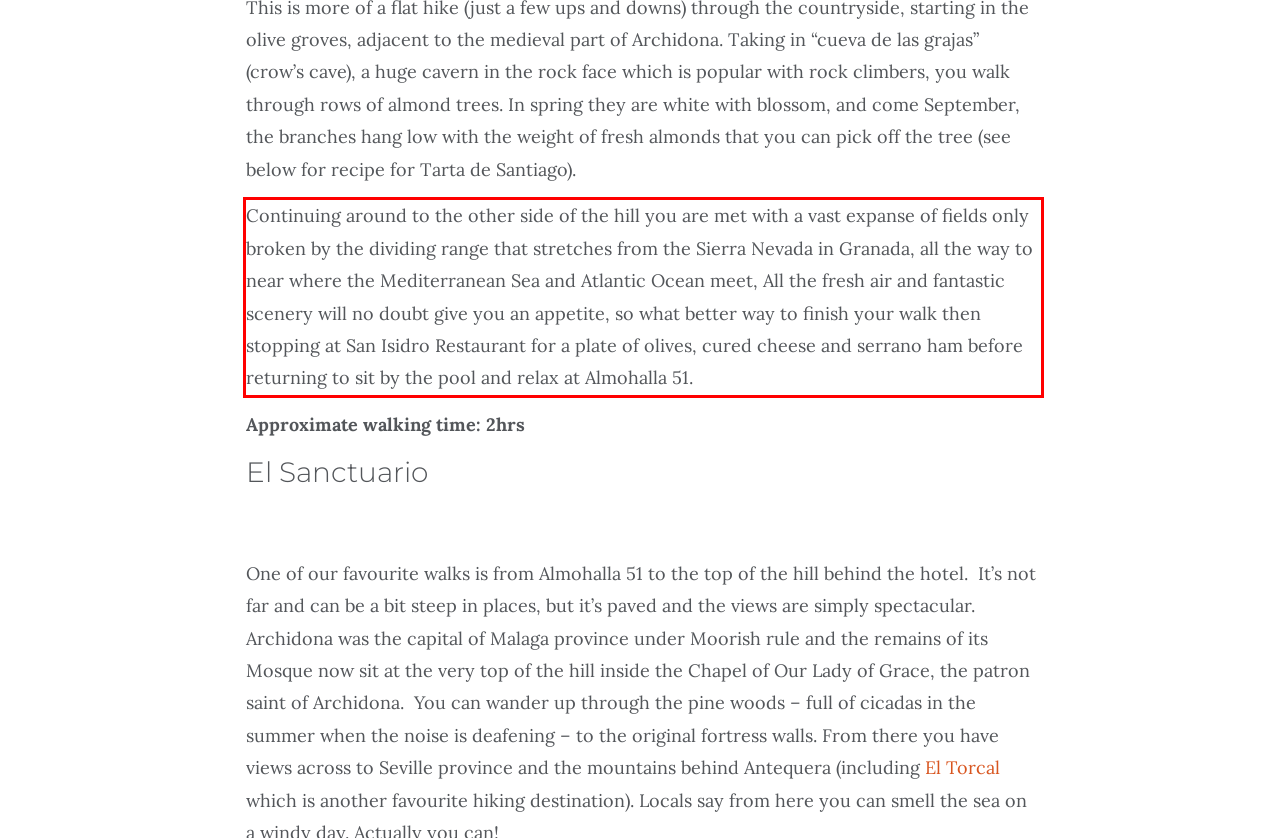Please analyze the provided webpage screenshot and perform OCR to extract the text content from the red rectangle bounding box.

Continuing around to the other side of the hill you are met with a vast expanse of fields only broken by the dividing range that stretches from the Sierra Nevada in Granada, all the way to near where the Mediterranean Sea and Atlantic Ocean meet, All the fresh air and fantastic scenery will no doubt give you an appetite, so what better way to finish your walk then stopping at San Isidro Restaurant for a plate of olives, cured cheese and serrano ham before returning to sit by the pool and relax at Almohalla 51.